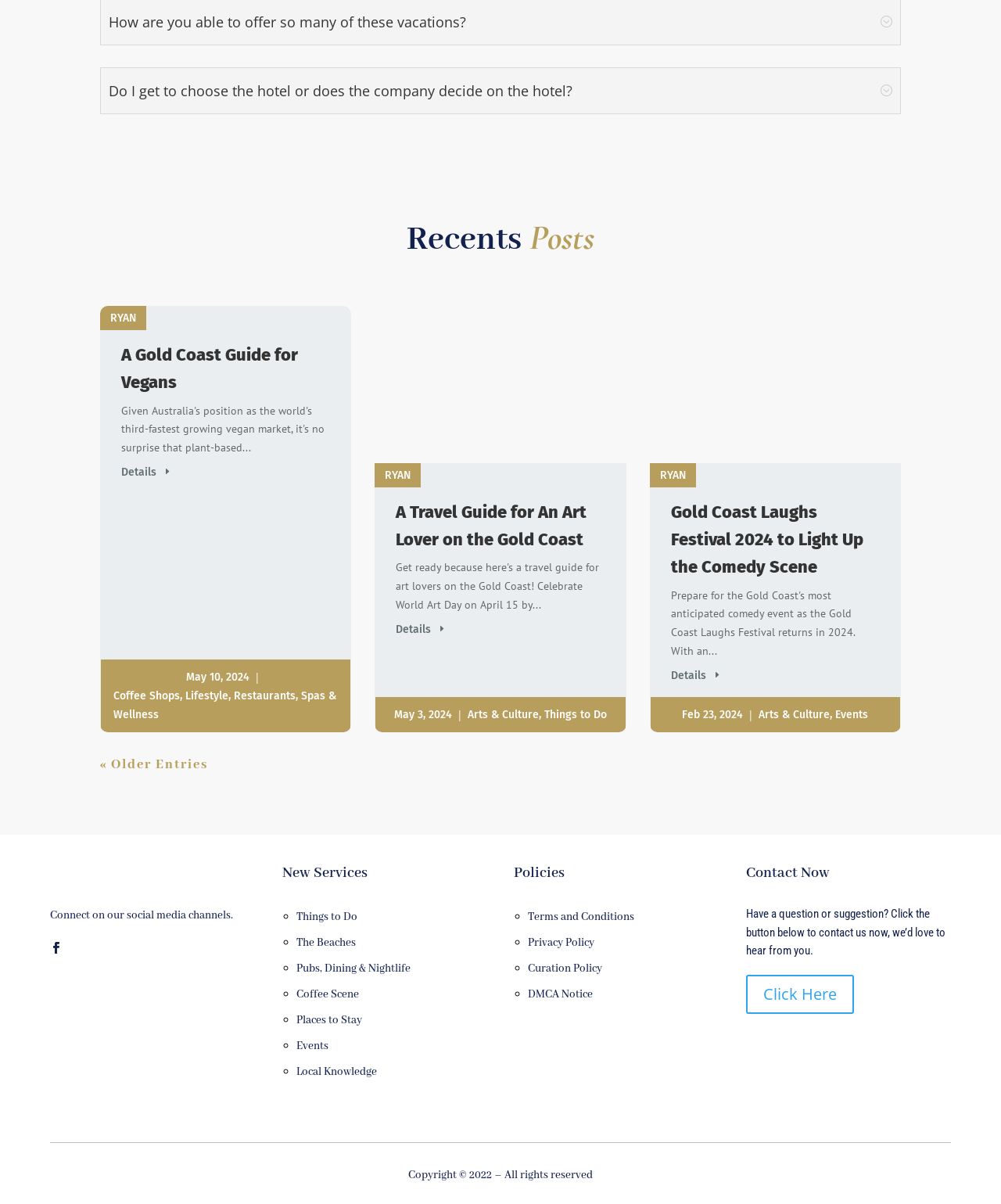Determine the bounding box coordinates of the clickable element to achieve the following action: 'Explore 'Things to Do''. Provide the coordinates as four float values between 0 and 1, formatted as [left, top, right, bottom].

[0.296, 0.756, 0.357, 0.767]